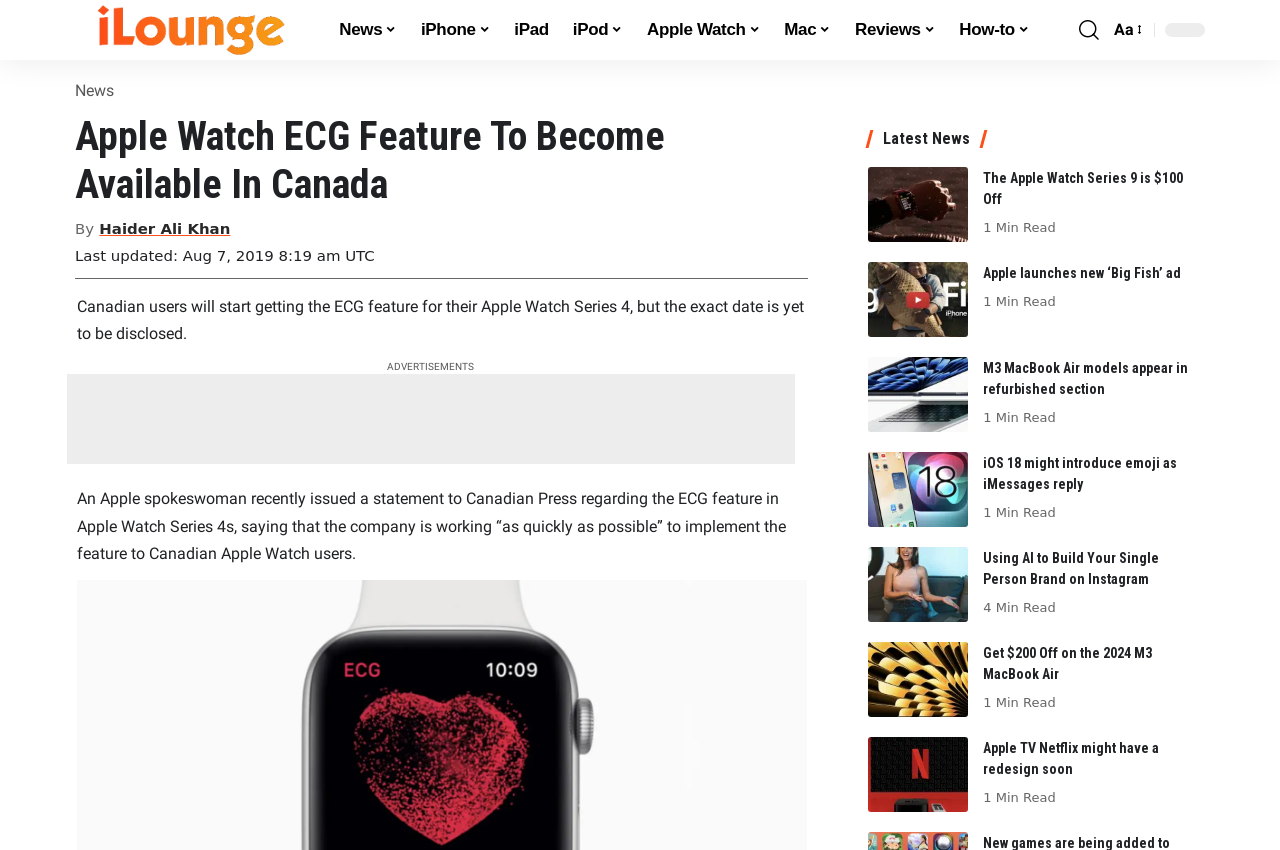Please pinpoint the bounding box coordinates for the region I should click to adhere to this instruction: "View the advertisement".

[0.052, 0.44, 0.621, 0.546]